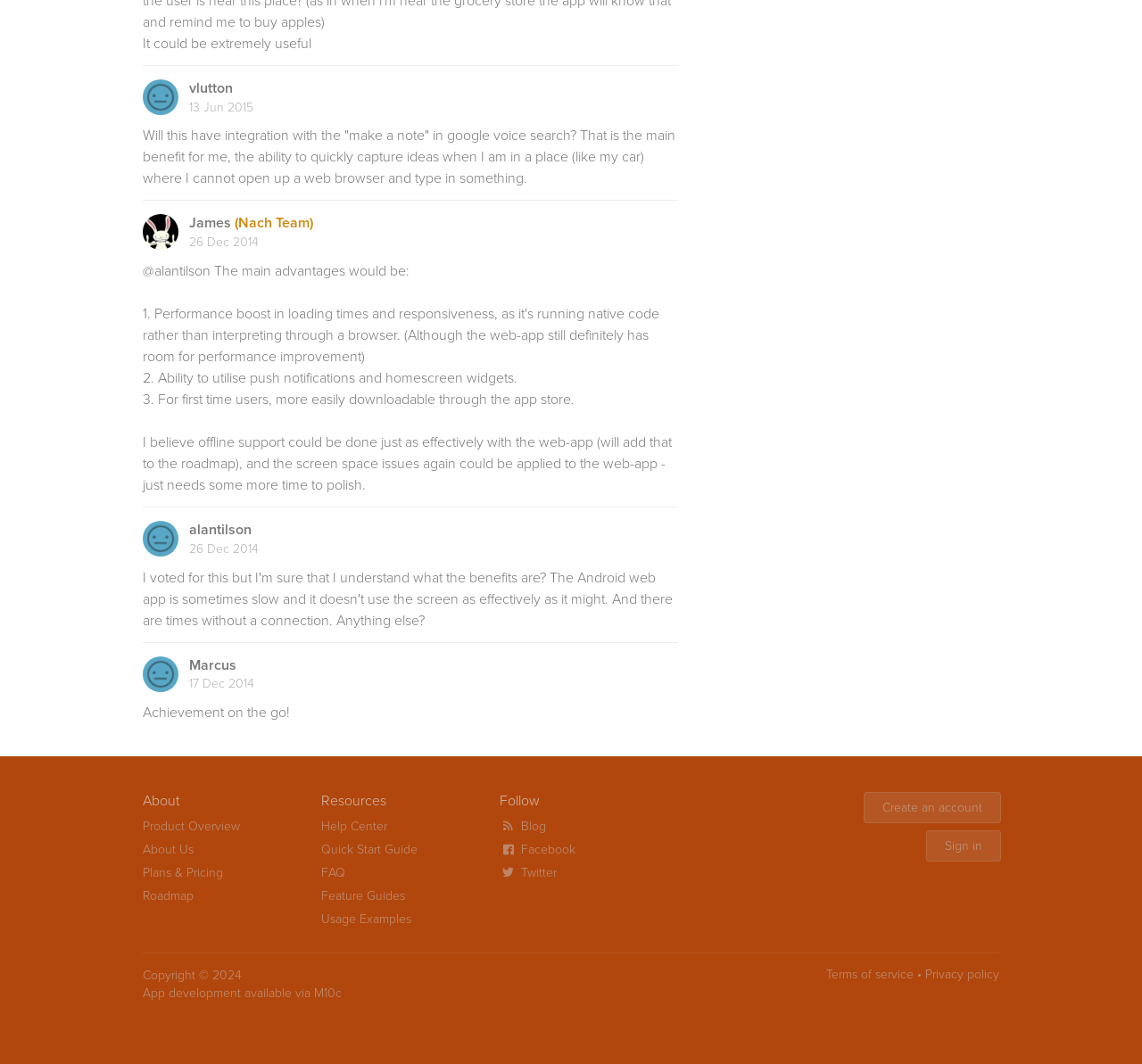Identify the bounding box coordinates of the clickable region required to complete the instruction: "Go to 'Product Overview'". The coordinates should be given as four float numbers within the range of 0 and 1, i.e., [left, top, right, bottom].

[0.123, 0.768, 0.212, 0.786]